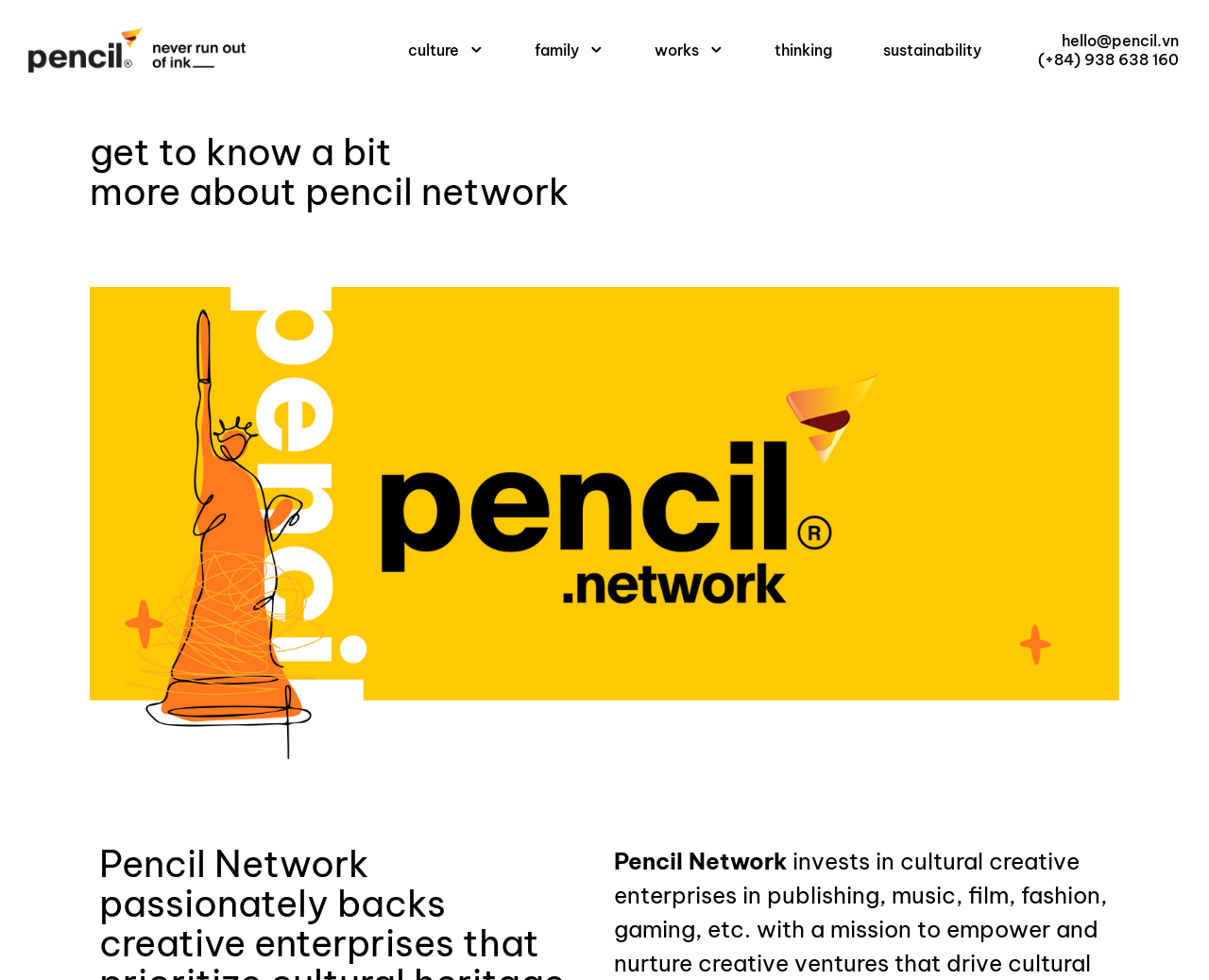How many phone numbers are displayed?
Based on the image, answer the question with a single word or brief phrase.

1